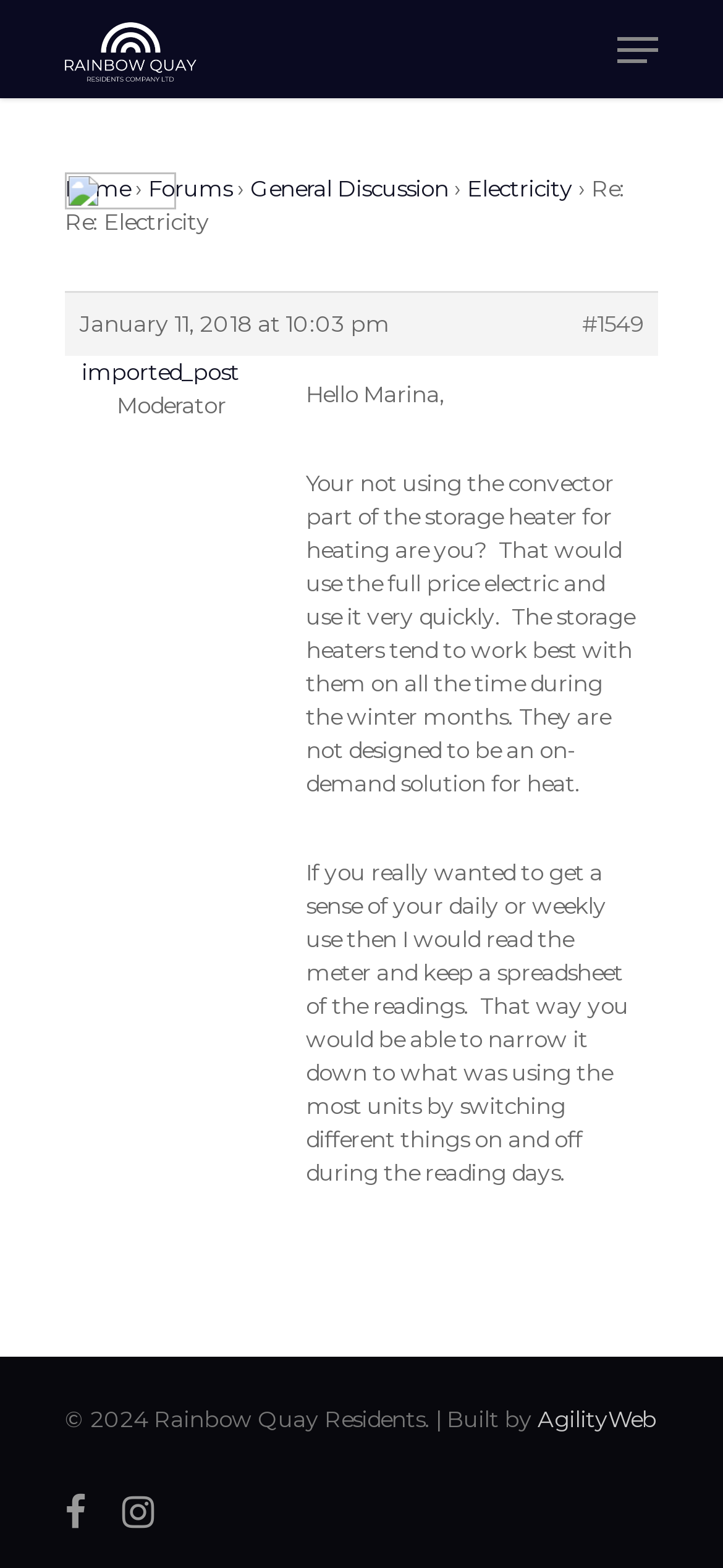What is the name of the residents' community?
Please answer using one word or phrase, based on the screenshot.

Rainbow Quay Residents